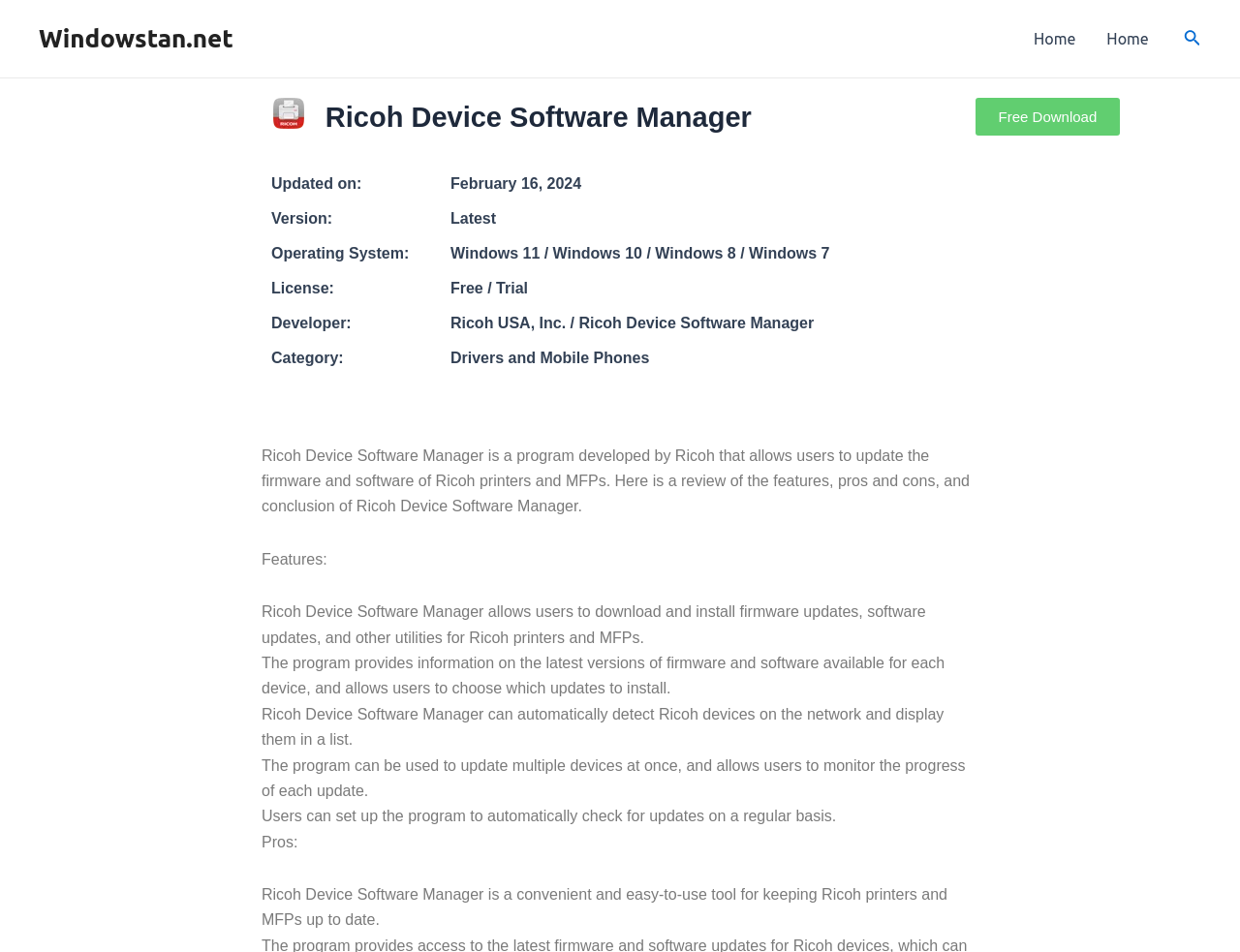Look at the image and answer the question in detail:
What is the category of the software?

I found the answer by looking at the static text element with the label 'Category:' and its corresponding value which indicates the category of the software.